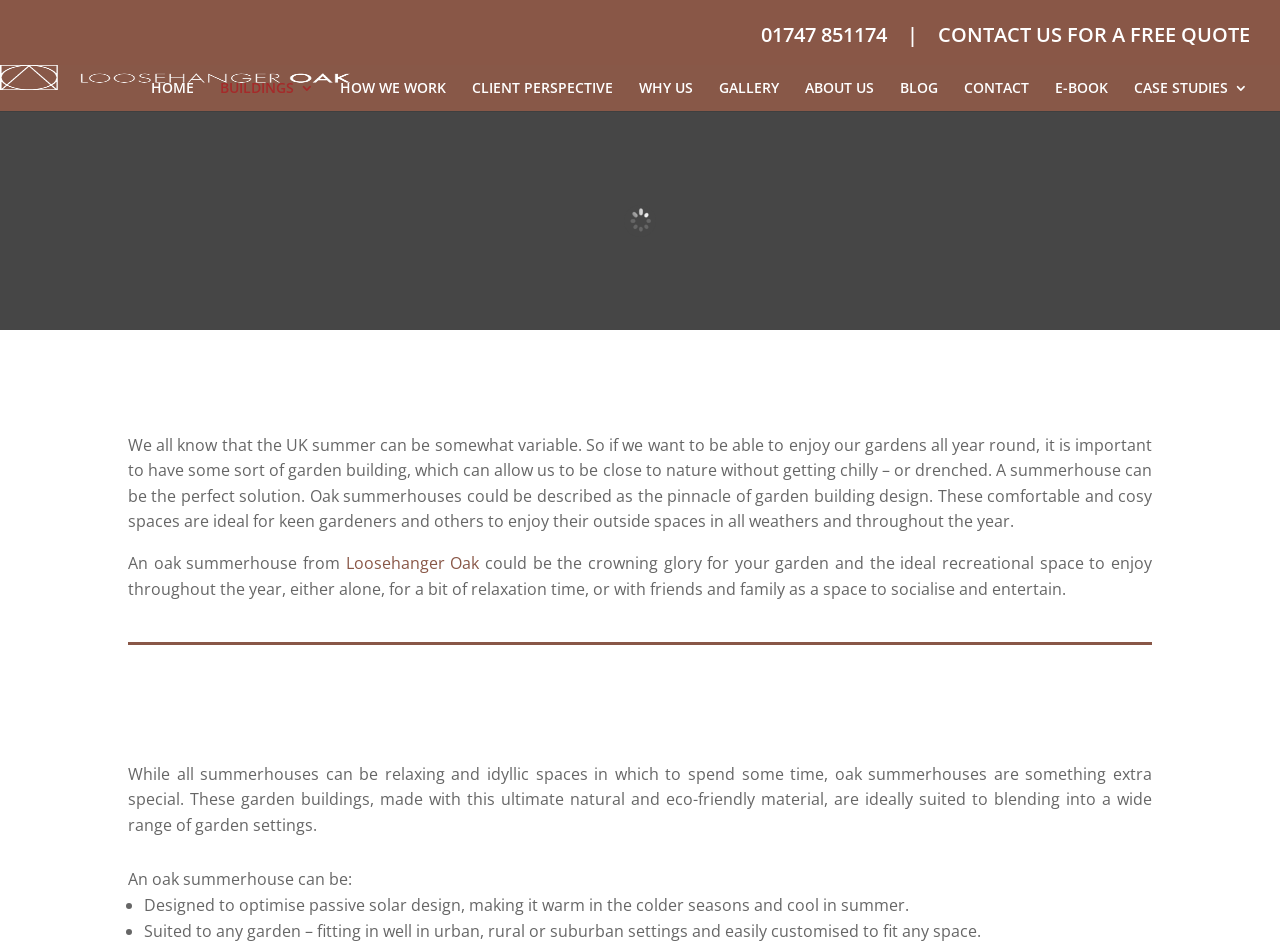Locate the bounding box coordinates of the UI element described by: "CASE STUDIES". Provide the coordinates as four float numbers between 0 and 1, formatted as [left, top, right, bottom].

[0.886, 0.086, 0.975, 0.117]